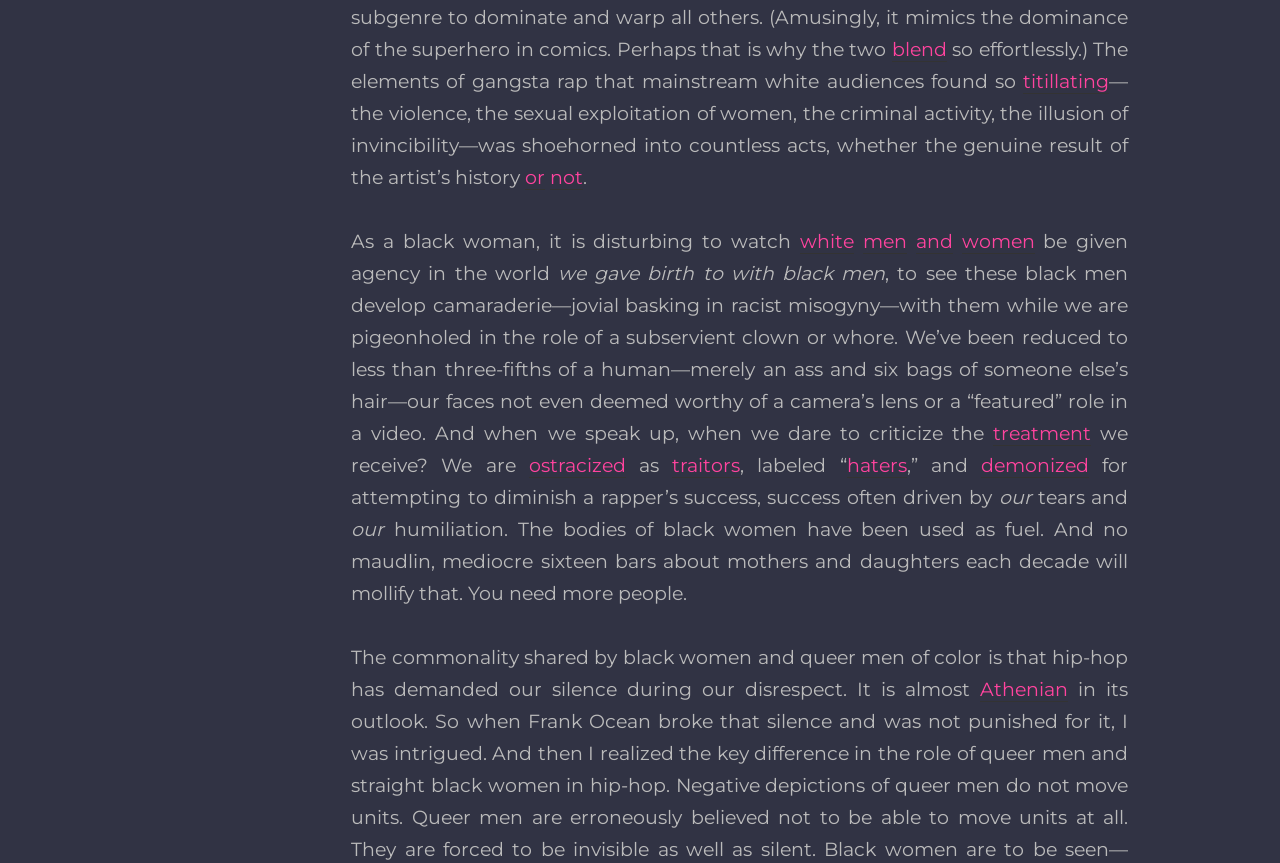Give a one-word or short phrase answer to this question: 
What is the author's view of the relationship between black women and queer men of color in hip-hop?

Shared experience of silence and disrespect